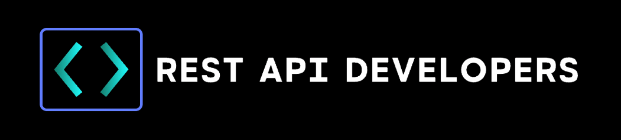Detail every significant feature and component of the image.

The image showcases a modern and sleek design with a prominent tag labeled "REST API Developers." The text is styled in a bold, white font, set against a contrasting black background, making it easily legible. Accompanying the text are two stylized icons resembling folded brackets, colored in a vibrant aqua hue, which add a visual element indicative of coding and programming. This image is part of a larger context on a webpage dedicated to providing information and resources for developers focused on REST APIs, aimed at keeping them informed about the latest trends and tools in the field.